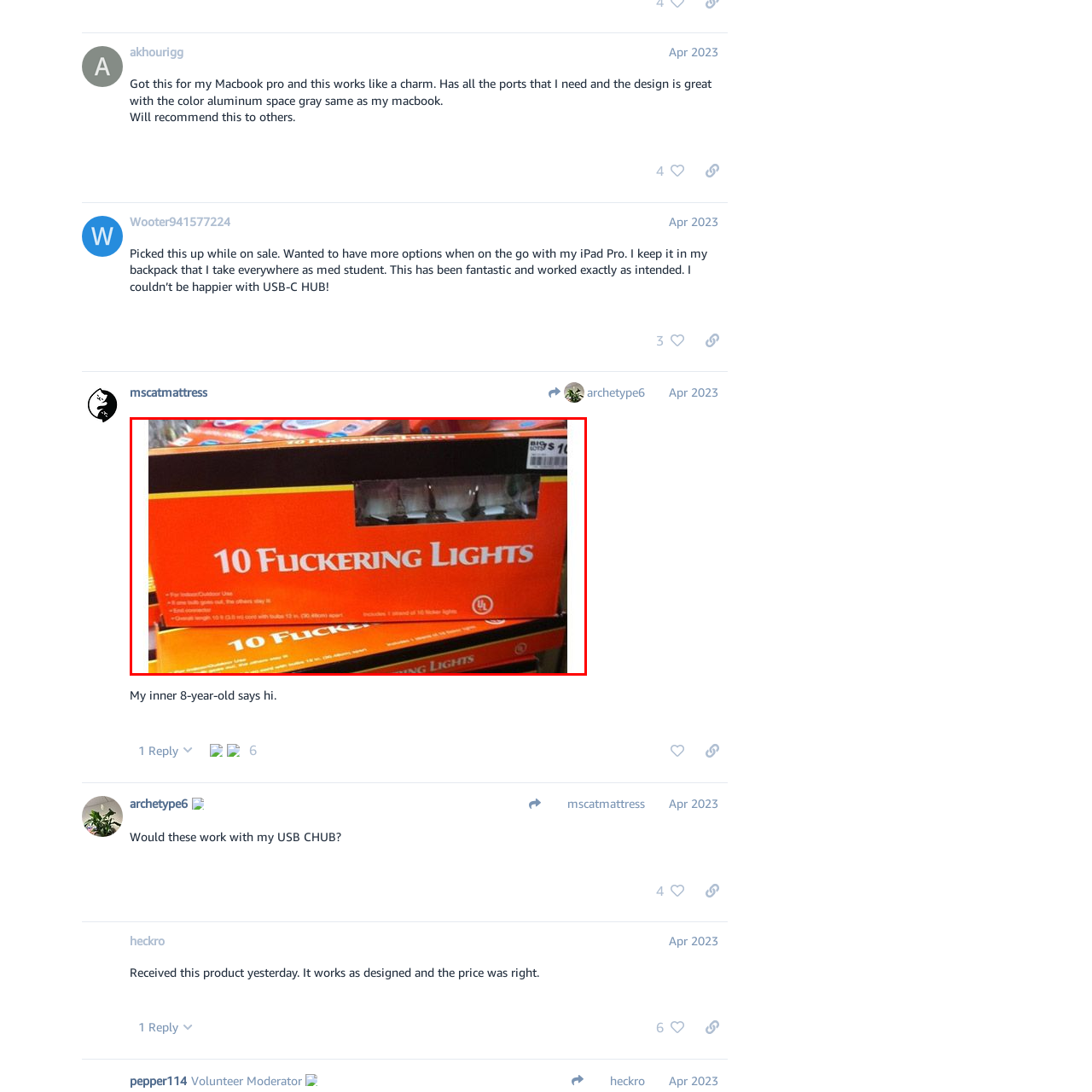Offer a meticulous description of everything depicted in the red-enclosed portion of the image.

The image features a boxed set of decorative lights labeled "10 FLICKERING LIGHTS." The box is predominantly orange with bold white lettering that captures attention. It suggests that the lights are designed for both indoor and outdoor use, with a note indicating that if one bulb goes out, the others will remain lit, enhancing their practicality. The packaging also includes product dimensions and a specification that the set contains ten flickering lights, making it clear that this item aims to provide a charming ambiance. This product likely attracts customers looking for festive lighting solutions or decorative accents for various occasions.